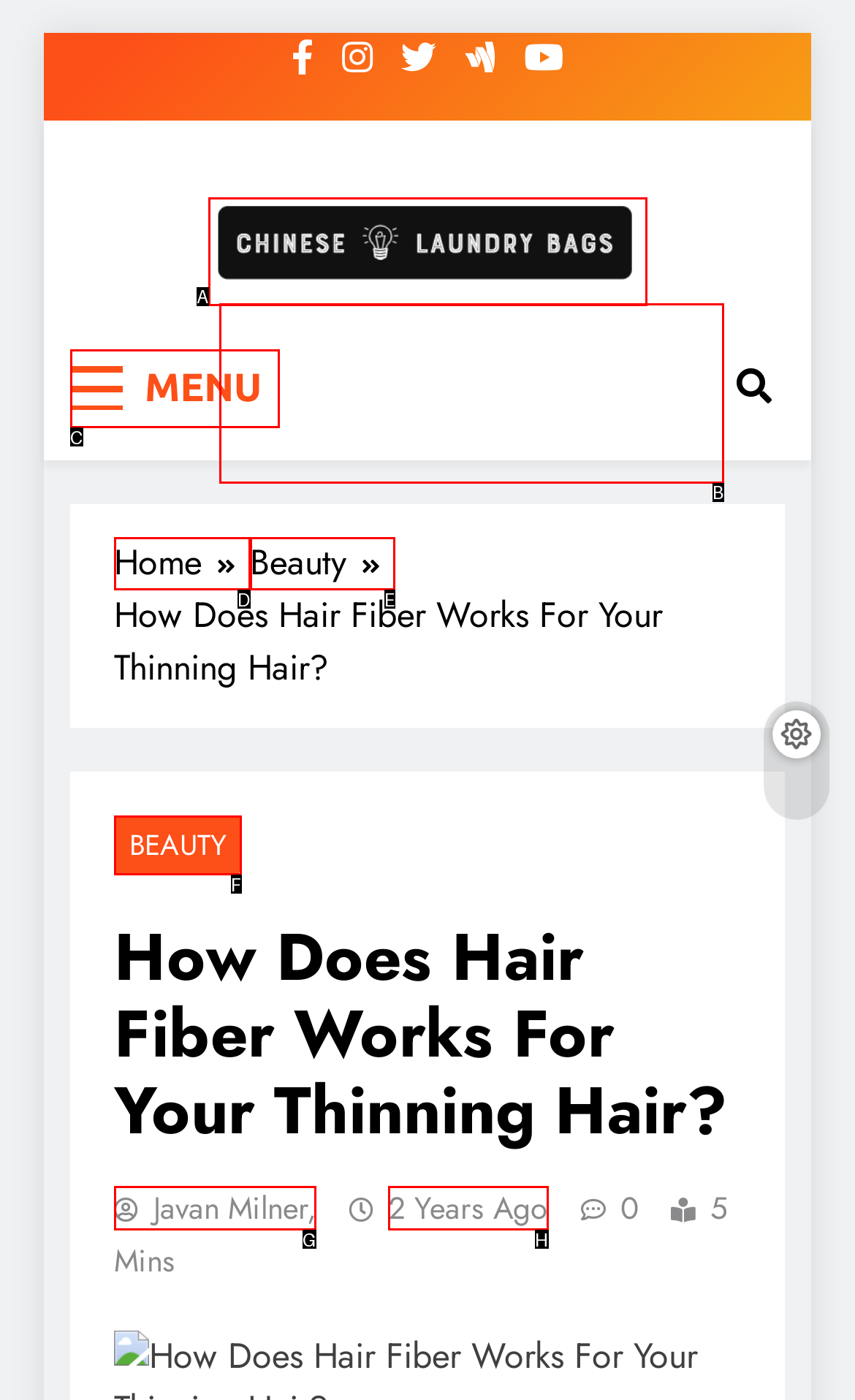Identify the option that corresponds to the description: 2 years ago2 years ago 
Provide the letter of the matching option from the available choices directly.

H